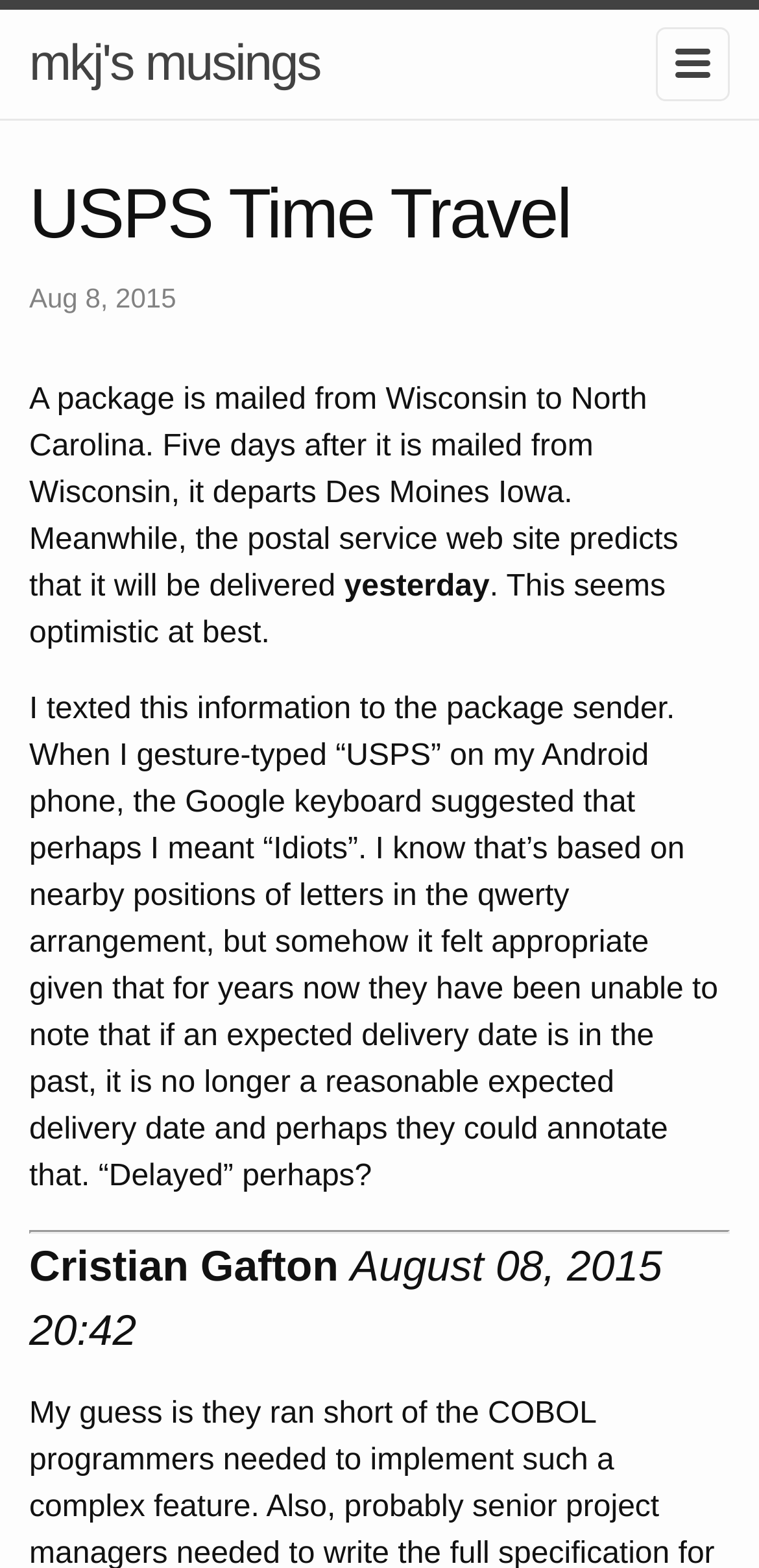What is the author's phone type?
Carefully analyze the image and provide a thorough answer to the question.

The webpage states that 'When I gesture-typed “USPS” on my Android phone, the Google keyboard suggested that perhaps I meant “Idiots”.' Therefore, the author uses an Android phone.